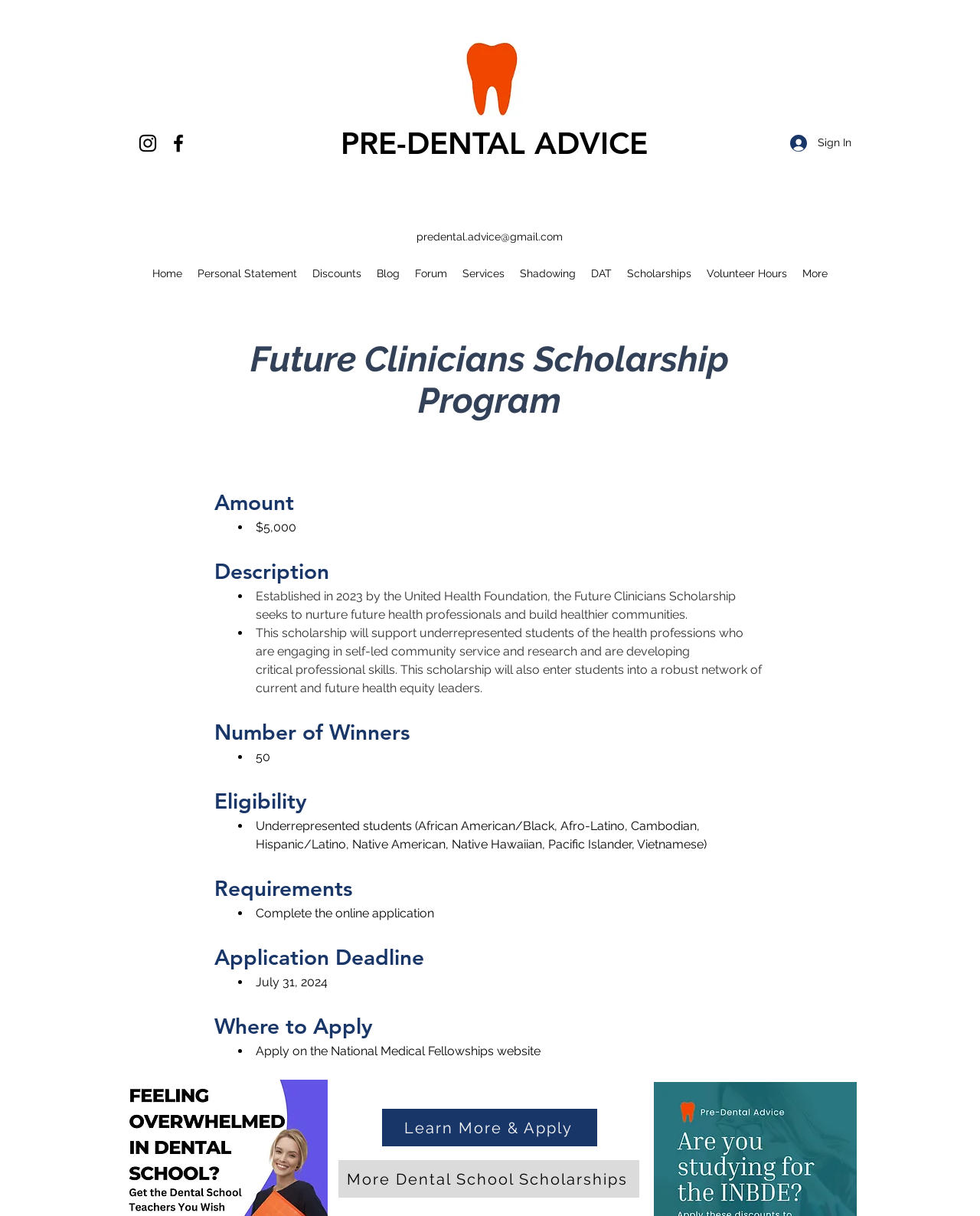Locate the bounding box coordinates of the clickable area to execute the instruction: "Go to the Home page". Provide the coordinates as four float numbers between 0 and 1, represented as [left, top, right, bottom].

[0.148, 0.215, 0.194, 0.234]